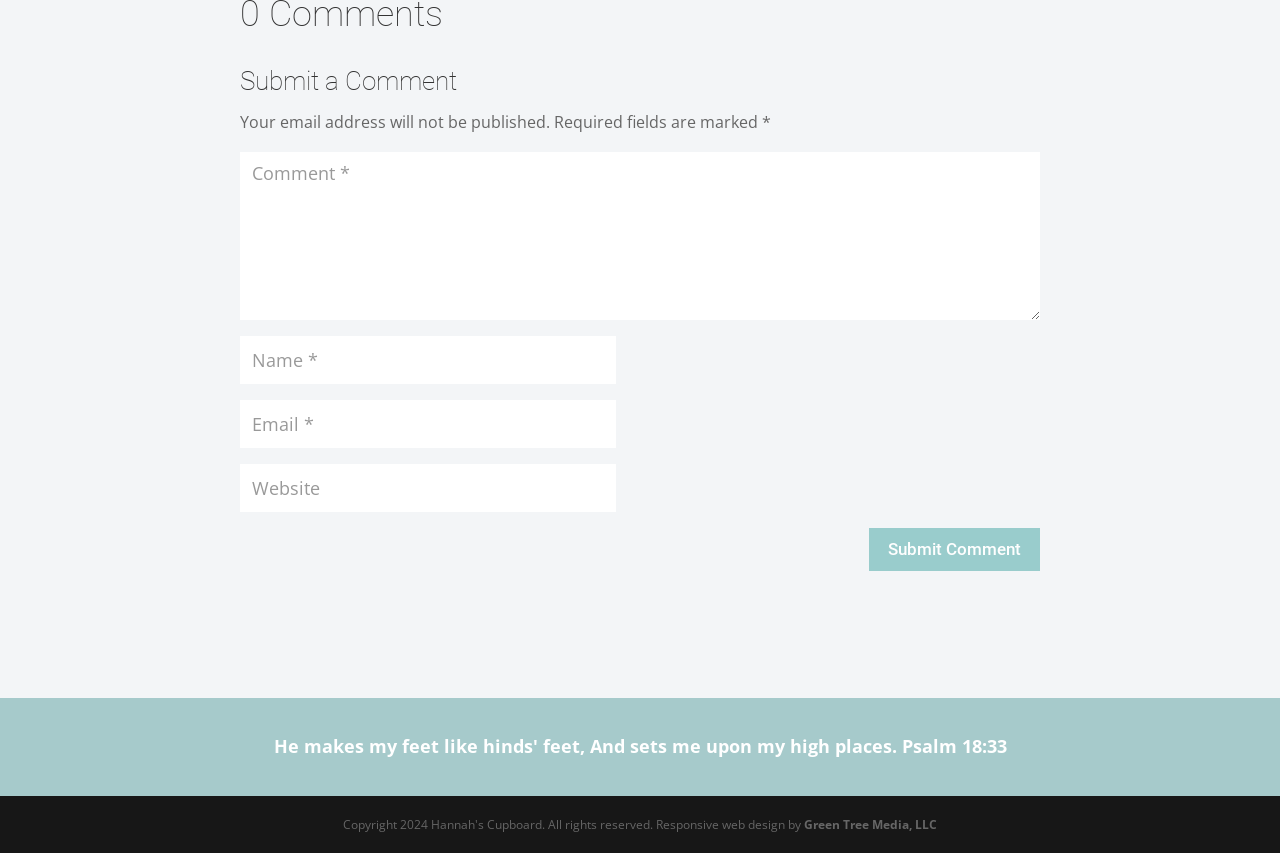Give a concise answer using one word or a phrase to the following question:
What is the company name at the bottom?

Green Tree Media, LLC